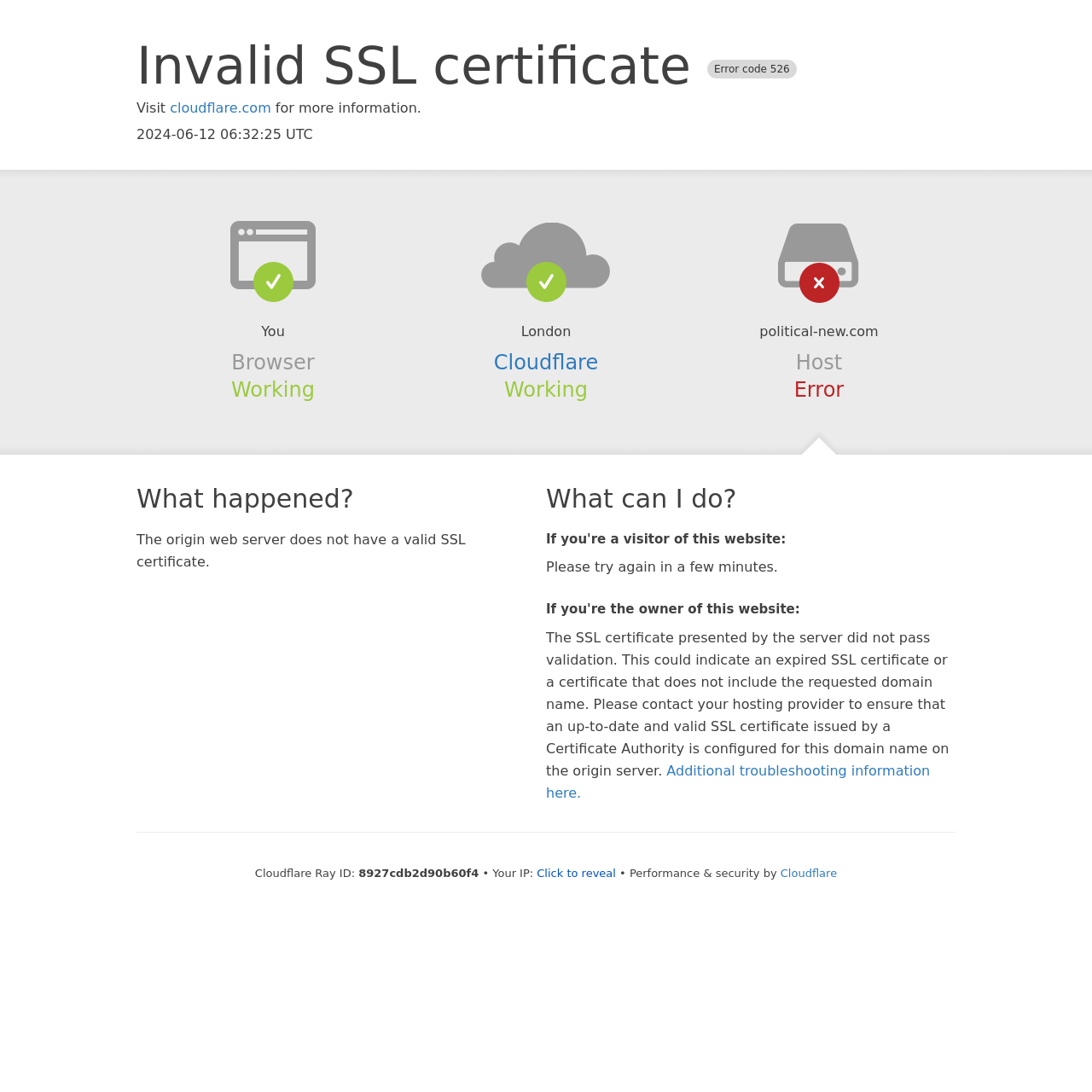What is the error code?
Please give a detailed and elaborate answer to the question based on the image.

The error code is mentioned in the heading 'Invalid SSL certificate Error code 526' at the top of the webpage.